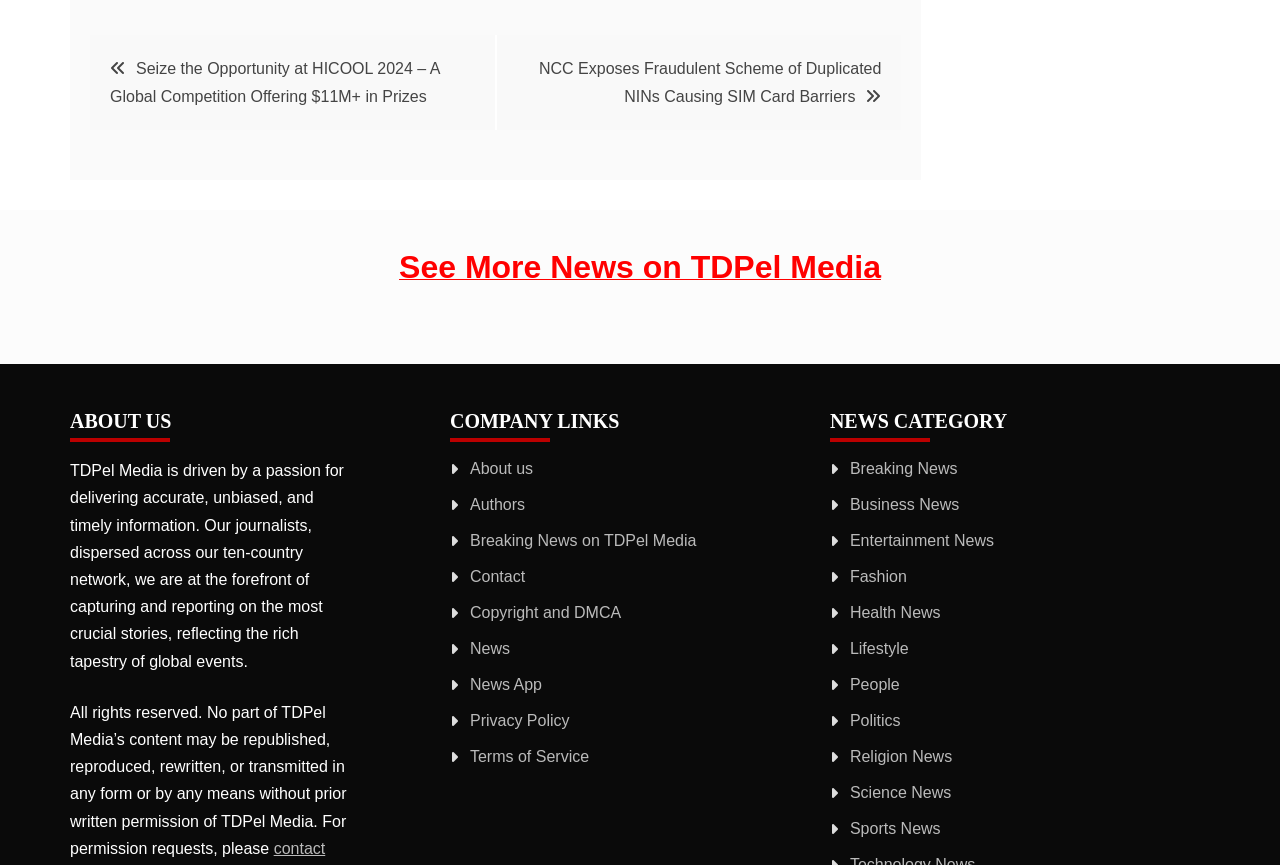What is the purpose of the 'See More News on TDPel Media' link?
From the image, respond using a single word or phrase.

To see more news